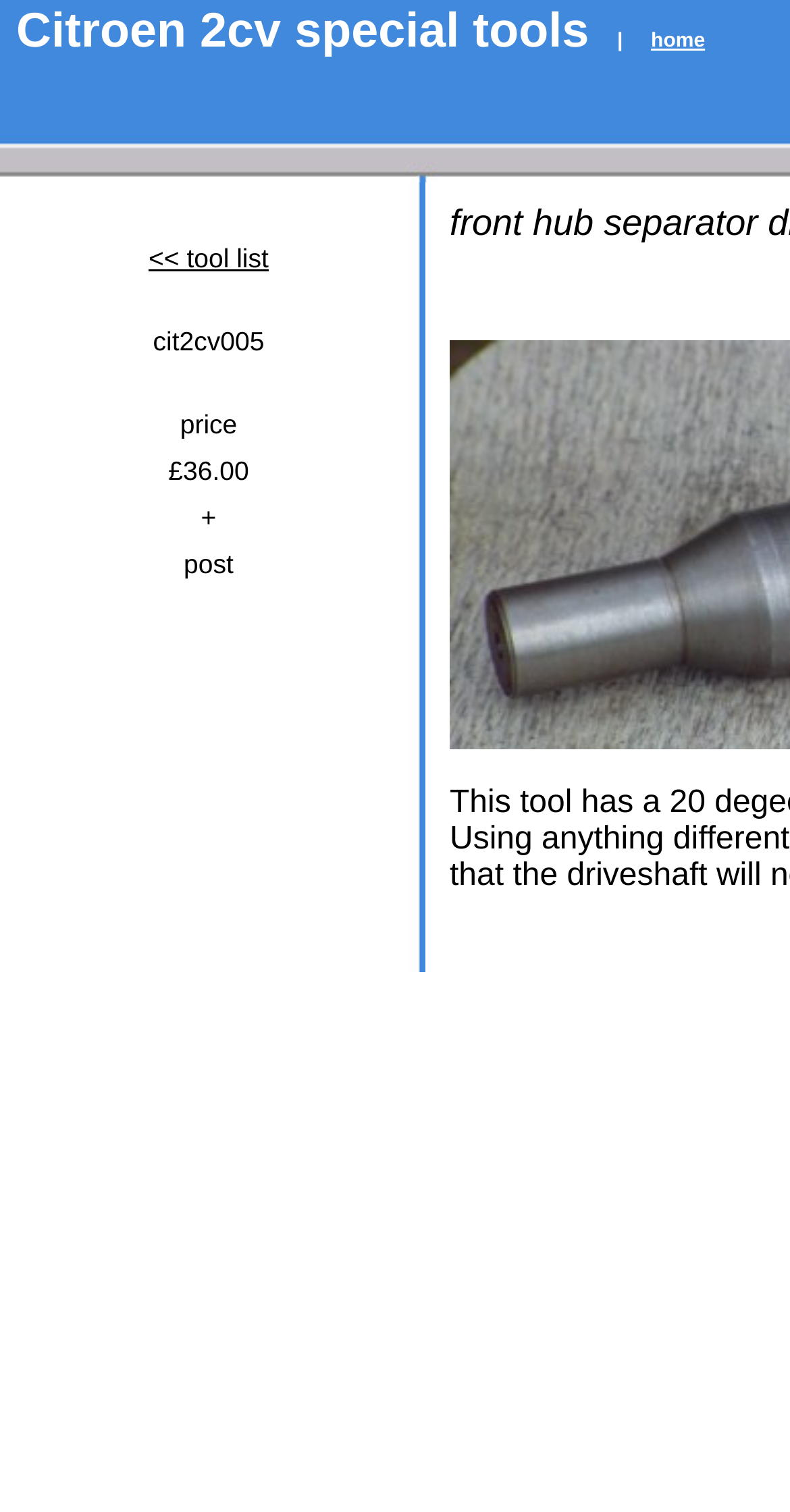What is the purpose of the 'home' link?
Using the visual information from the image, give a one-word or short-phrase answer.

To go to the home page